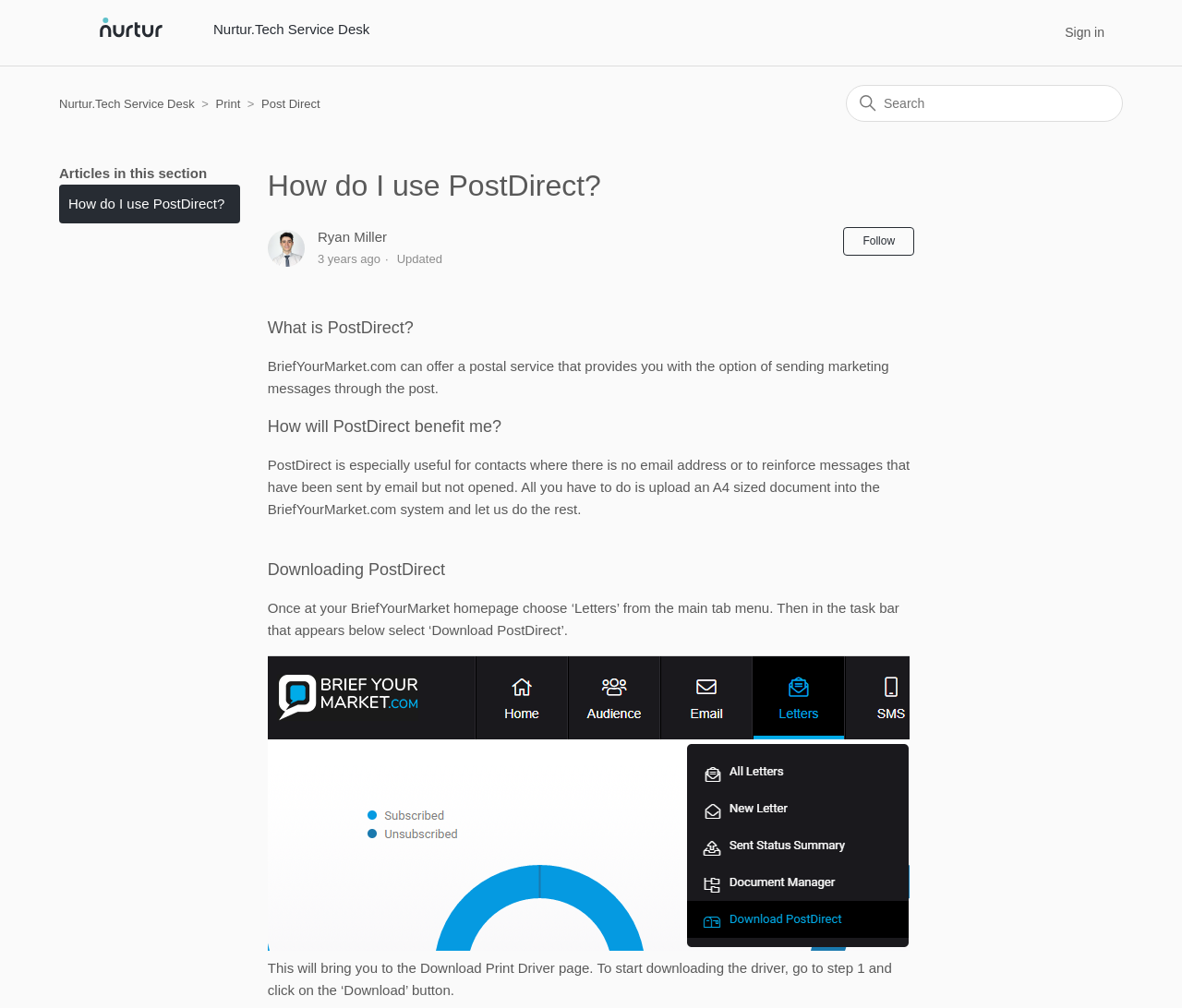Determine the bounding box coordinates of the area to click in order to meet this instruction: "Click on Post Direct".

[0.221, 0.096, 0.271, 0.11]